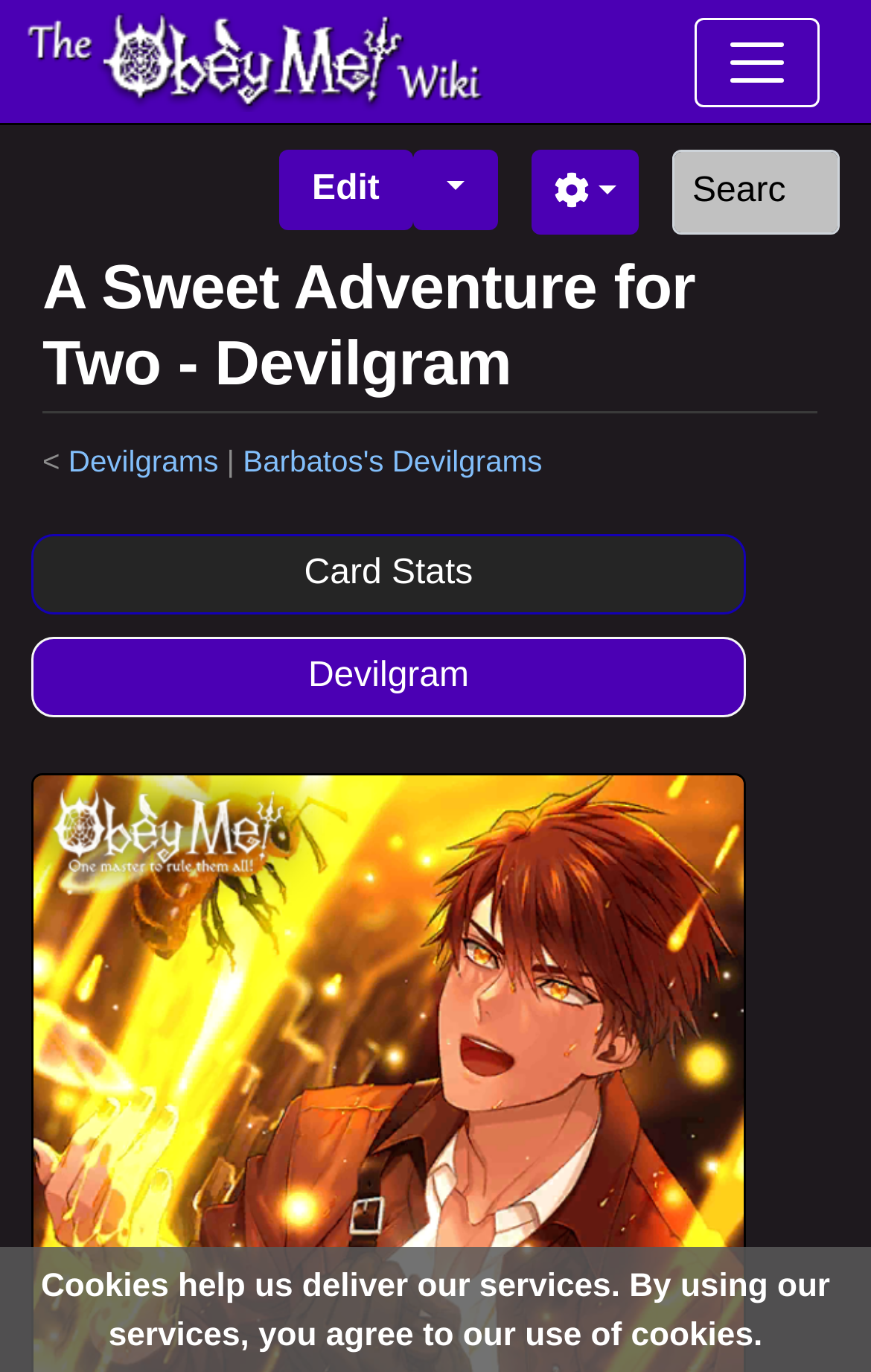Locate the bounding box coordinates of the UI element described by: "Devilgrams". The bounding box coordinates should consist of four float numbers between 0 and 1, i.e., [left, top, right, bottom].

[0.078, 0.324, 0.251, 0.349]